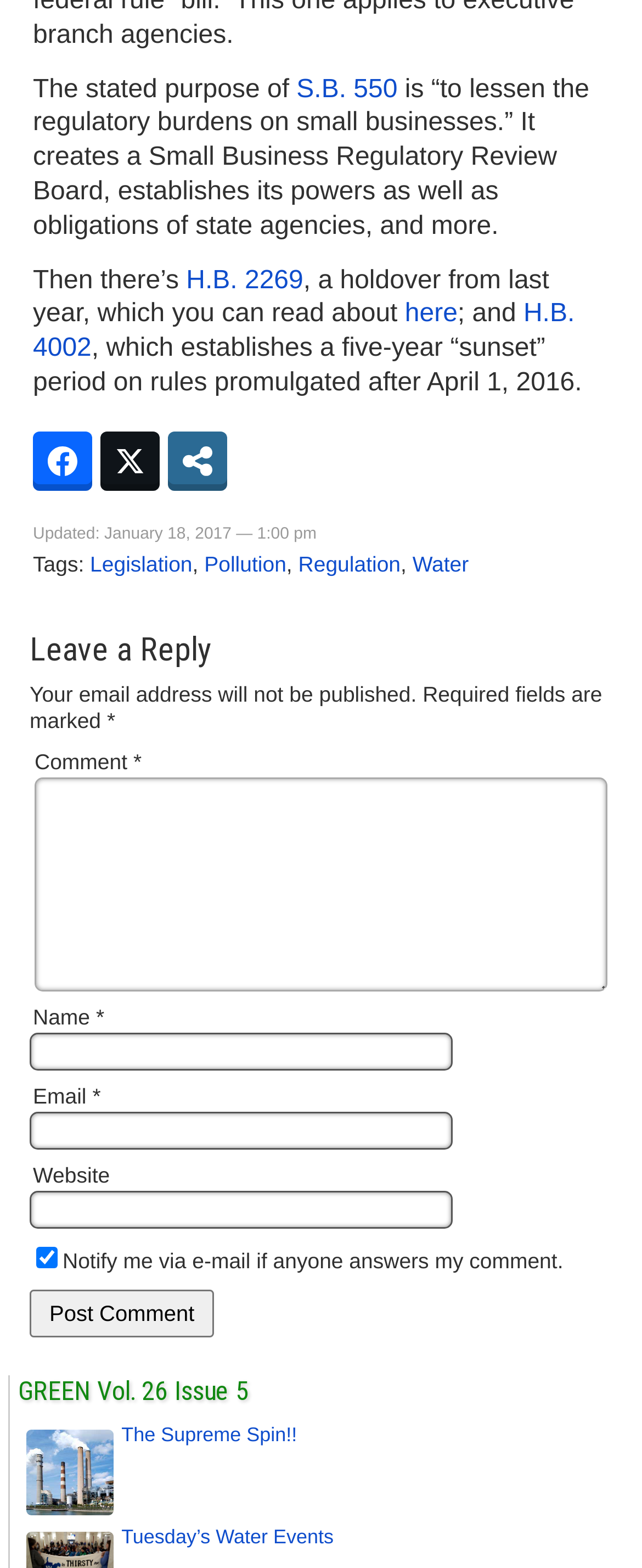Locate the coordinates of the bounding box for the clickable region that fulfills this instruction: "Share on Facebook".

[0.051, 0.275, 0.144, 0.313]